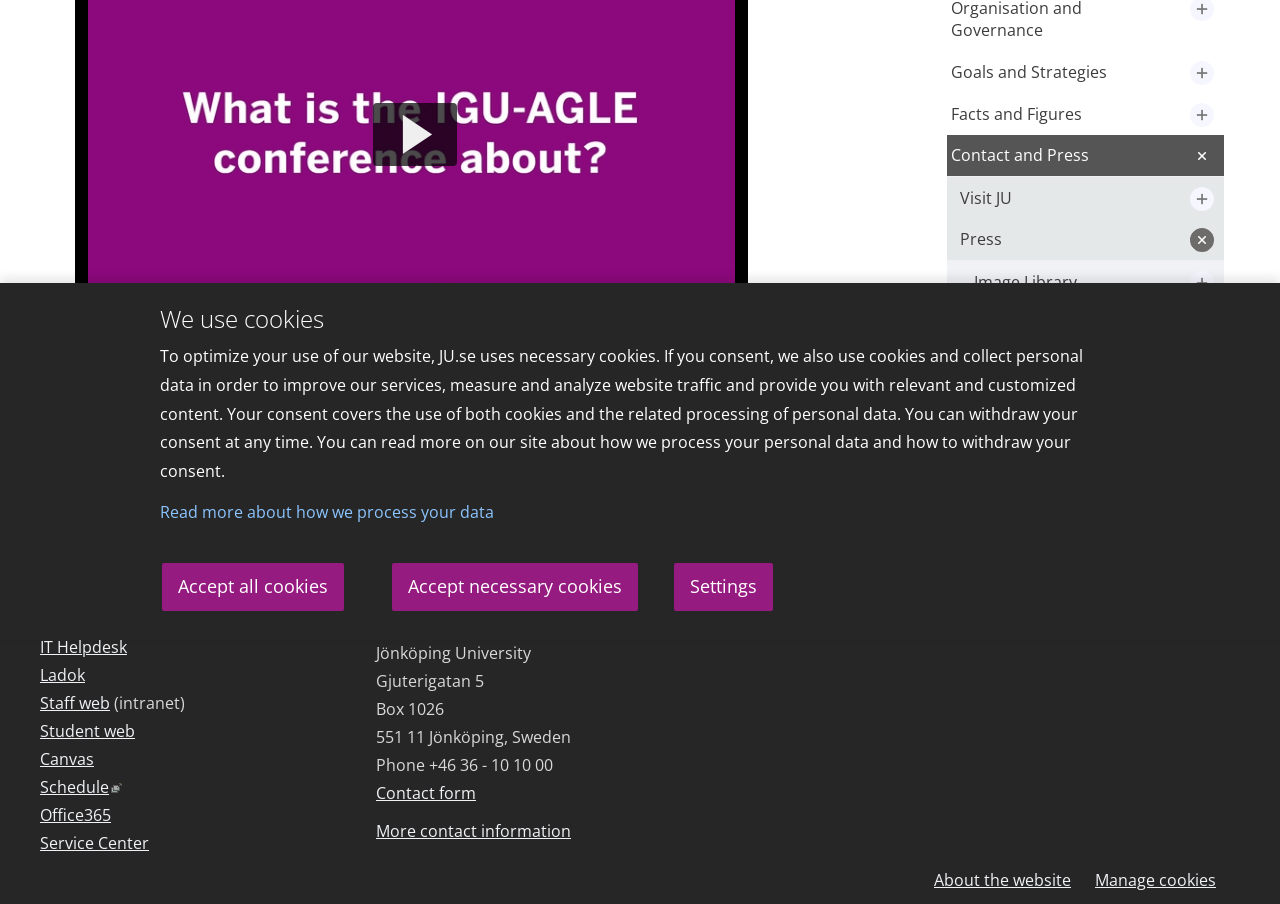Determine the bounding box coordinates of the UI element that matches the following description: "Whistleblowing". The coordinates should be four float numbers between 0 and 1 in the format [left, top, right, bottom].

[0.74, 0.333, 0.902, 0.379]